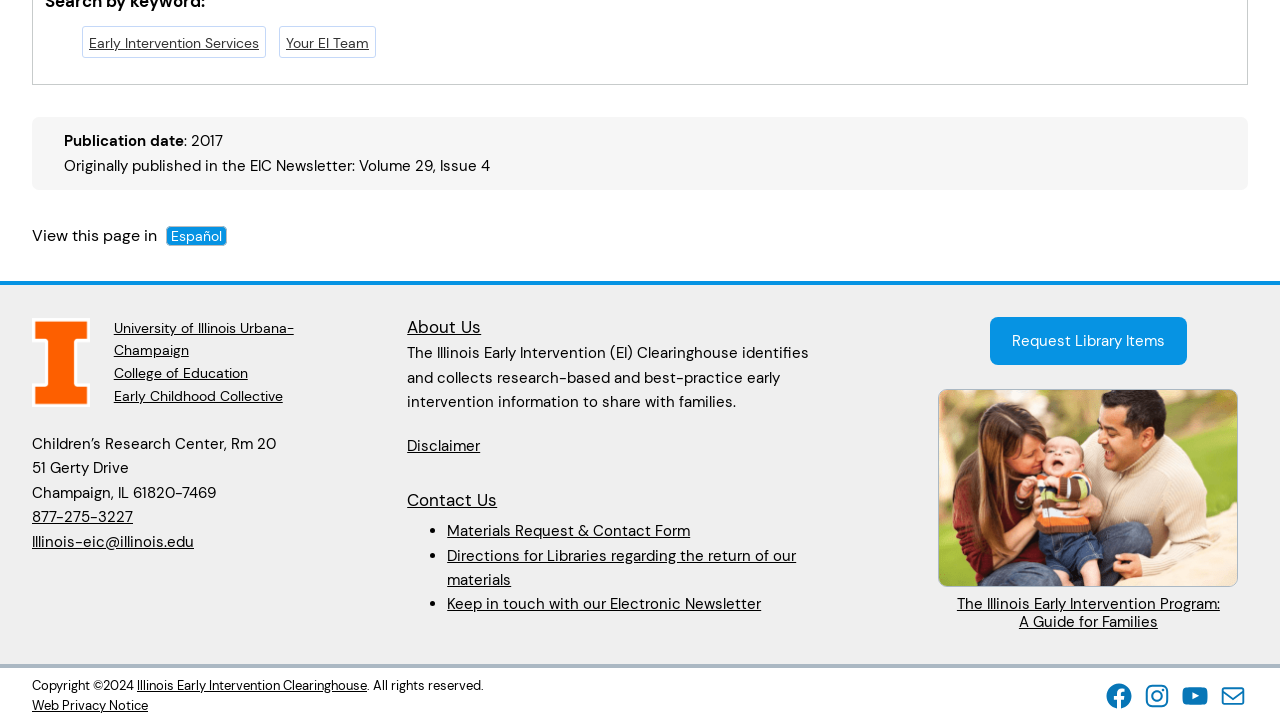Answer briefly with one word or phrase:
What is the publication date of the EIC Newsletter?

2017